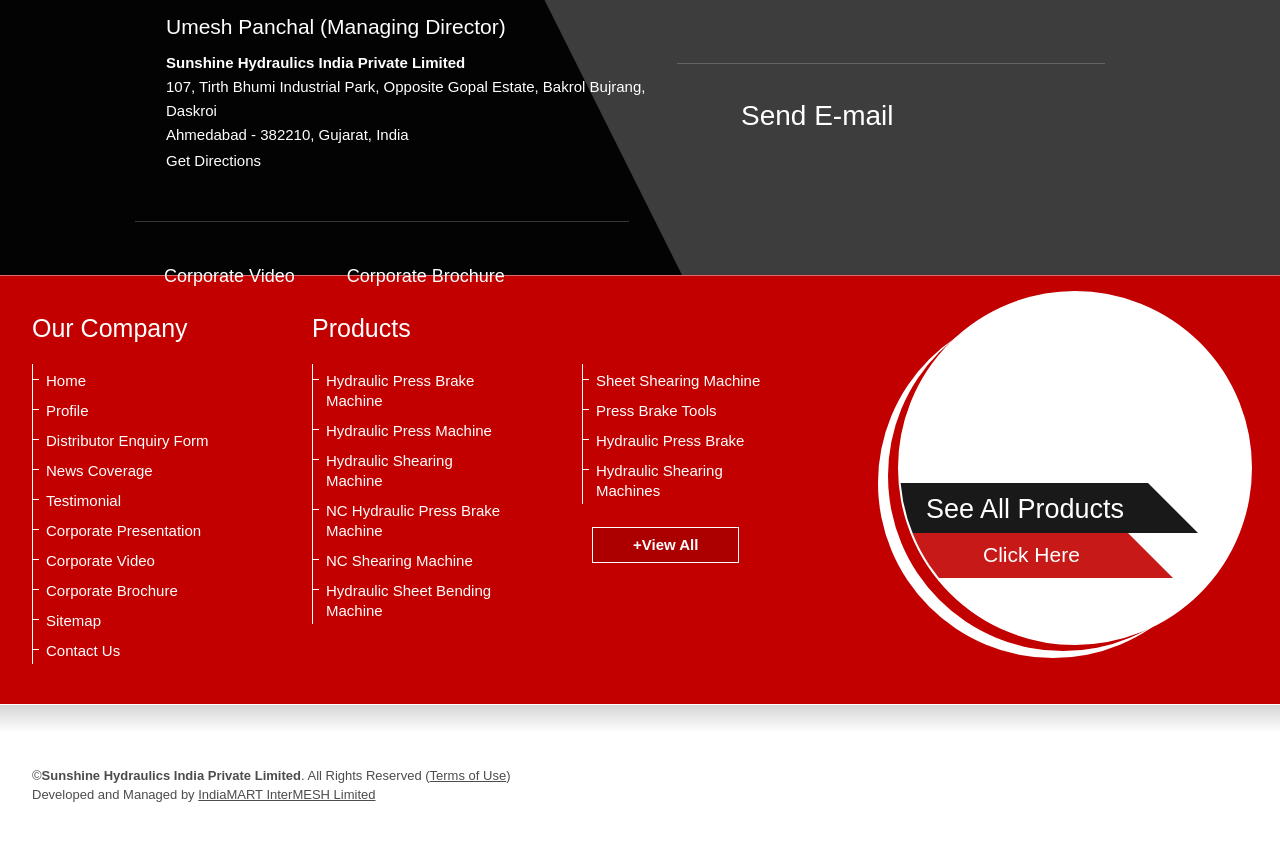Please specify the bounding box coordinates of the area that should be clicked to accomplish the following instruction: "Get directions to Sunshine Hydraulics India Private Limited". The coordinates should consist of four float numbers between 0 and 1, i.e., [left, top, right, bottom].

[0.13, 0.18, 0.204, 0.2]